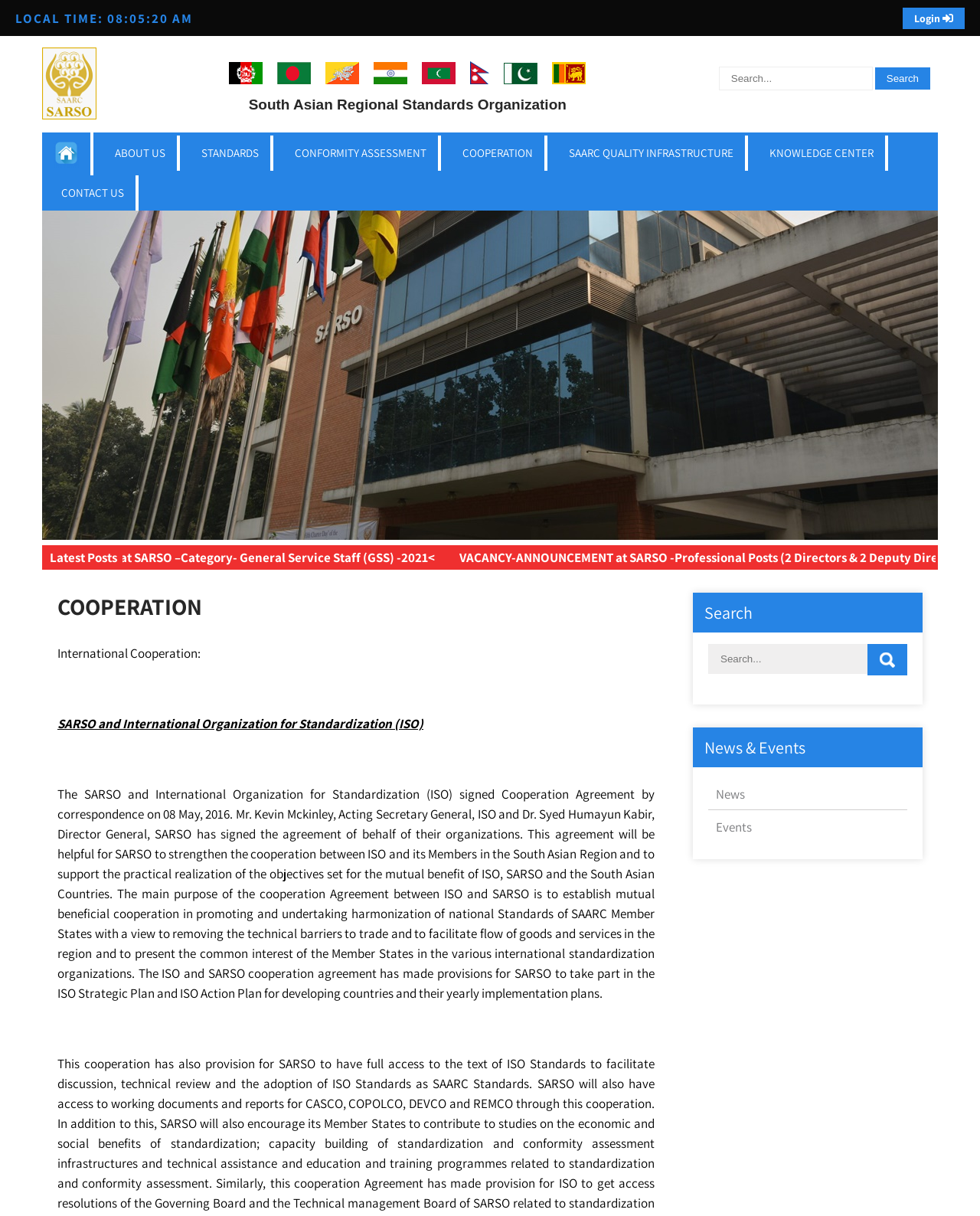Please identify the bounding box coordinates for the region that you need to click to follow this instruction: "View latest posts".

[0.051, 0.452, 0.12, 0.465]